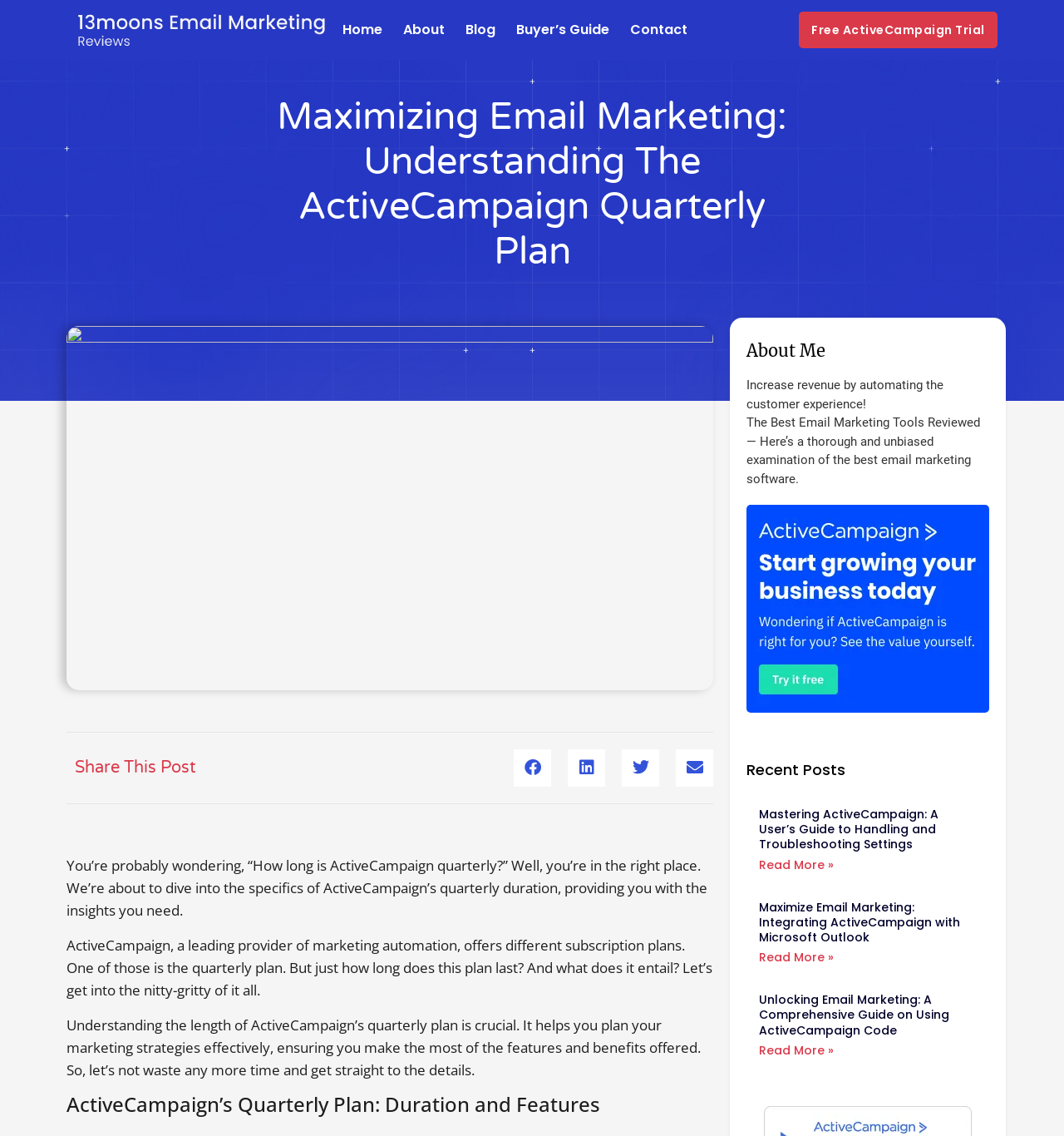Please provide a comprehensive response to the question based on the details in the image: What is the tone of the webpage?

The tone of the webpage appears to be informative, as it provides detailed information about ActiveCampaign's quarterly plan, its features, and how to maximize email marketing effectiveness, without any emotional or persuasive language.